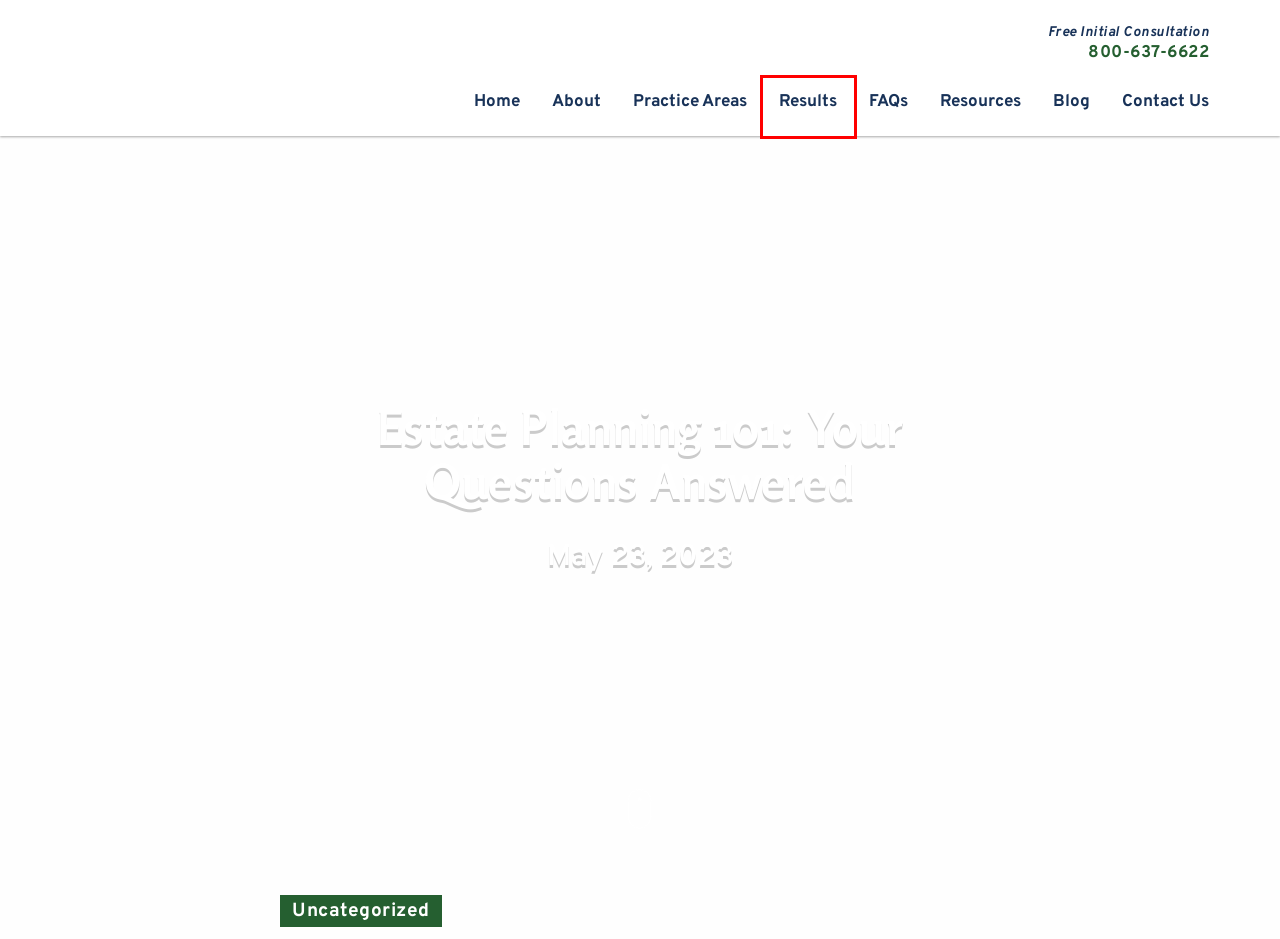Check out the screenshot of a webpage with a red rectangle bounding box. Select the best fitting webpage description that aligns with the new webpage after clicking the element inside the bounding box. Here are the candidates:
A. Blog - Andersen & Linthorst
B. About - Andersen & Linthorst
C. Results - Andersen & Linthorst
D. Resources - Andersen & Linthorst
E. Injury Attorneys Oregon - Andersen & Linthorst
F. Uncategorized Archives - Andersen & Linthorst
G. FAQs - Andersen & Linthorst
H. Practice Areas - Andersen & Linthorst

C